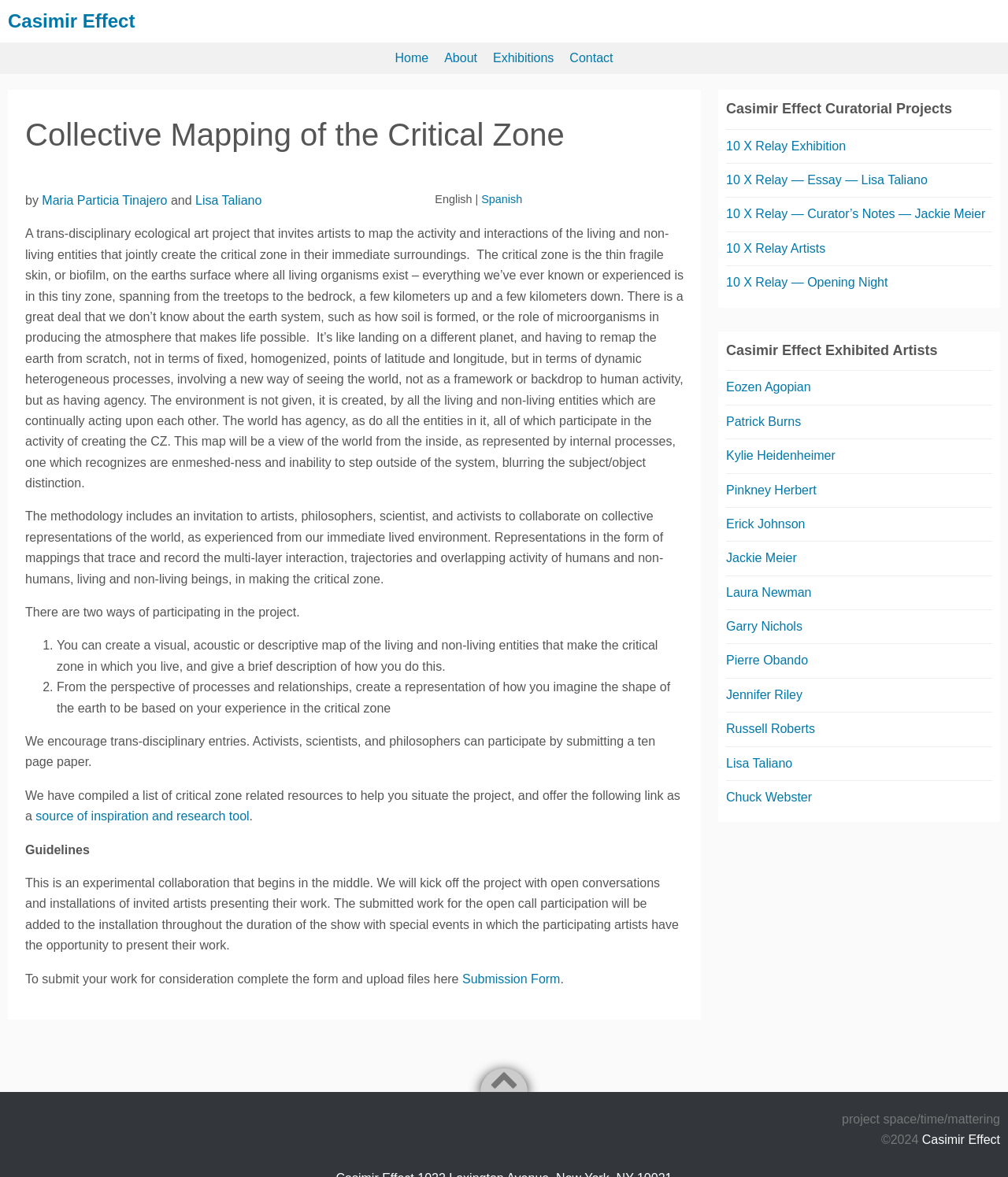Who are the creators of the project?
Look at the image and respond to the question as thoroughly as possible.

The creators of the project are Maria Particia Tinajero and Lisa Taliano, as mentioned in the article section of the webpage. They are the ones who have initiated this trans-disciplinary ecological art project.